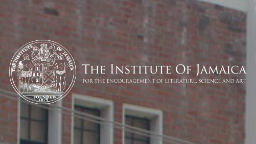Generate a detailed caption for the image.

The image features the emblem of the Institute of Jamaica, which is prominently displayed against a textured brick backdrop. The circular seal showcases intricate details, likely illustrating elements related to literature, science, and art, reflecting the institution's mission to promote these fields. Above the emblem, the text reads "THE INSTITUTE Of JAMAICA," emphasizing its importance as a cultural and scholarly entity. Below the name, the phrase "FOR THE ENCOURAGEMENT OF LITERATURE, SCIENCE, AND ART" succinctly captures the organization's dedication to fostering creativity and knowledge. This visual representation serves as a powerful reminder of the Institute's role in Jamaica's cultural landscape.